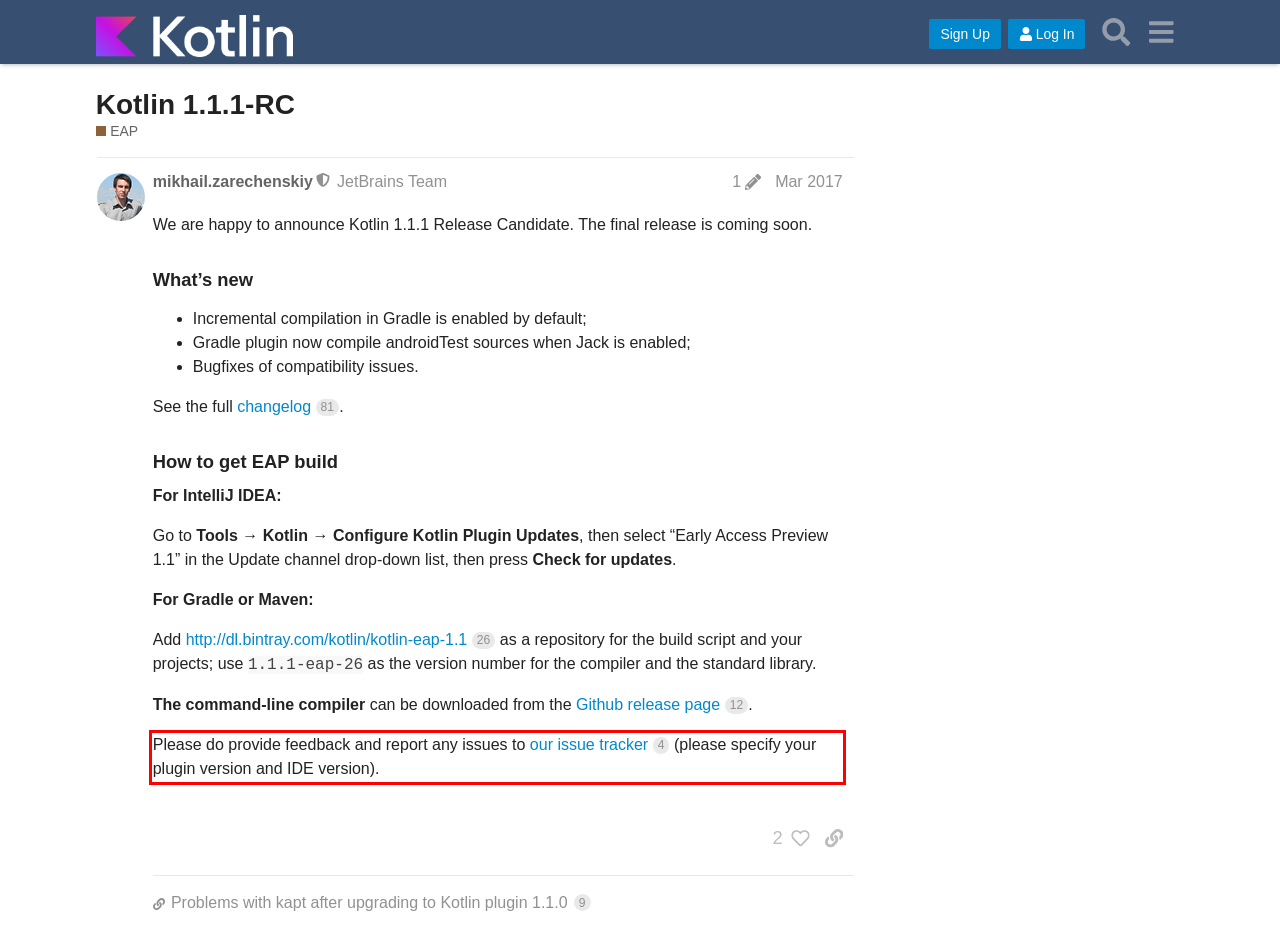You are provided with a screenshot of a webpage featuring a red rectangle bounding box. Extract the text content within this red bounding box using OCR.

Please do provide feedback and report any issues to our issue tracker 4 (please specify your plugin version and IDE version).